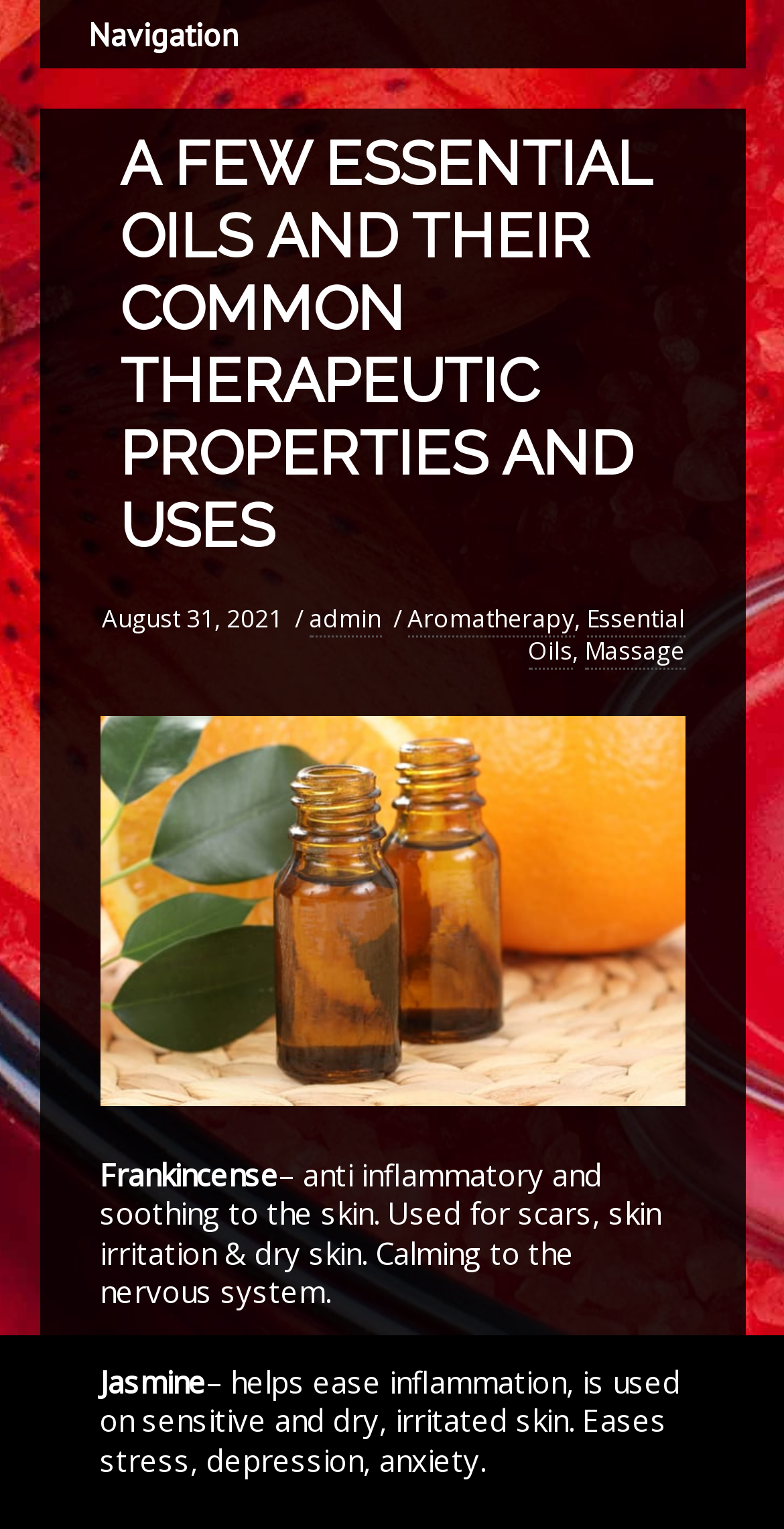Please identify and generate the text content of the webpage's main heading.

A FEW ESSENTIAL OILS AND THEIR COMMON THERAPEUTIC PROPERTIES AND USES